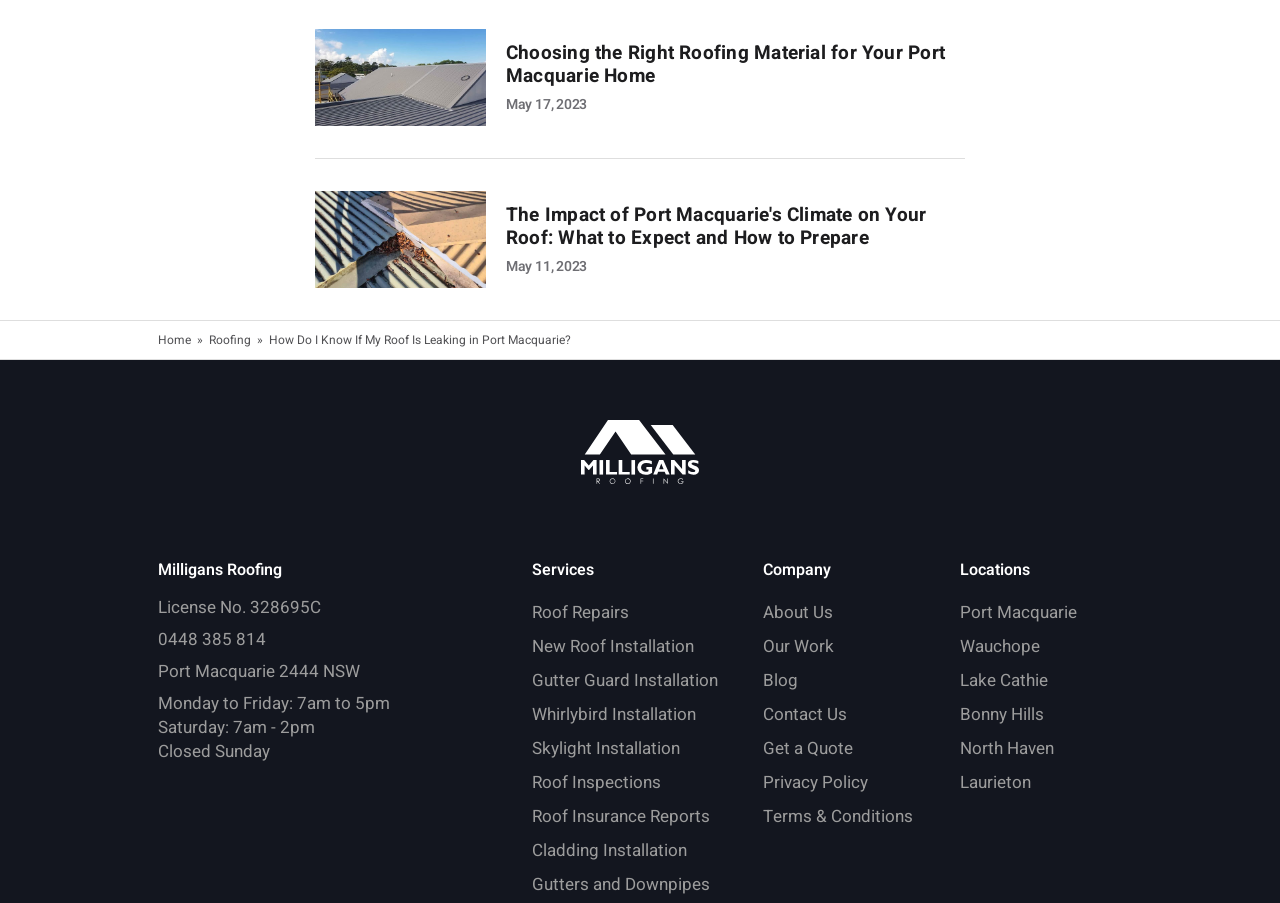Can you determine the bounding box coordinates of the area that needs to be clicked to fulfill the following instruction: "Click on the 'Roof Repairs' service"?

[0.415, 0.66, 0.561, 0.698]